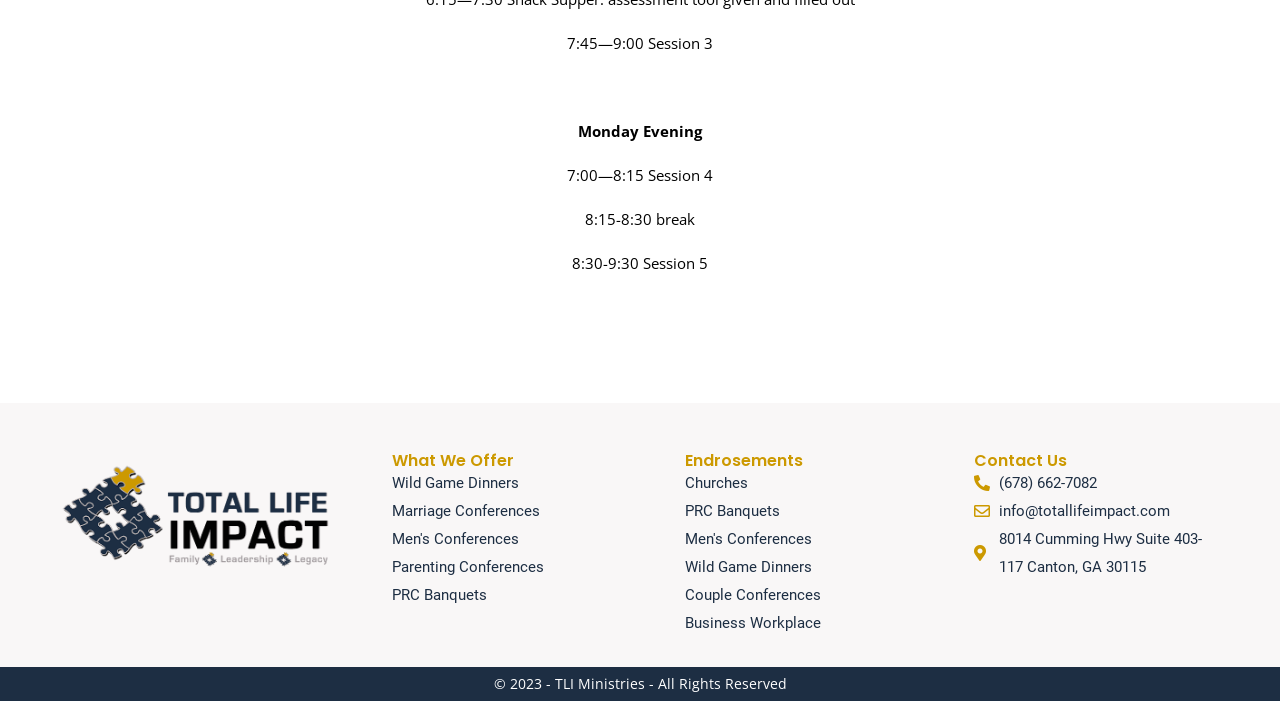Specify the bounding box coordinates of the area to click in order to execute this command: 'Click on What We Offer'. The coordinates should consist of four float numbers ranging from 0 to 1, and should be formatted as [left, top, right, bottom].

[0.306, 0.646, 0.488, 0.669]